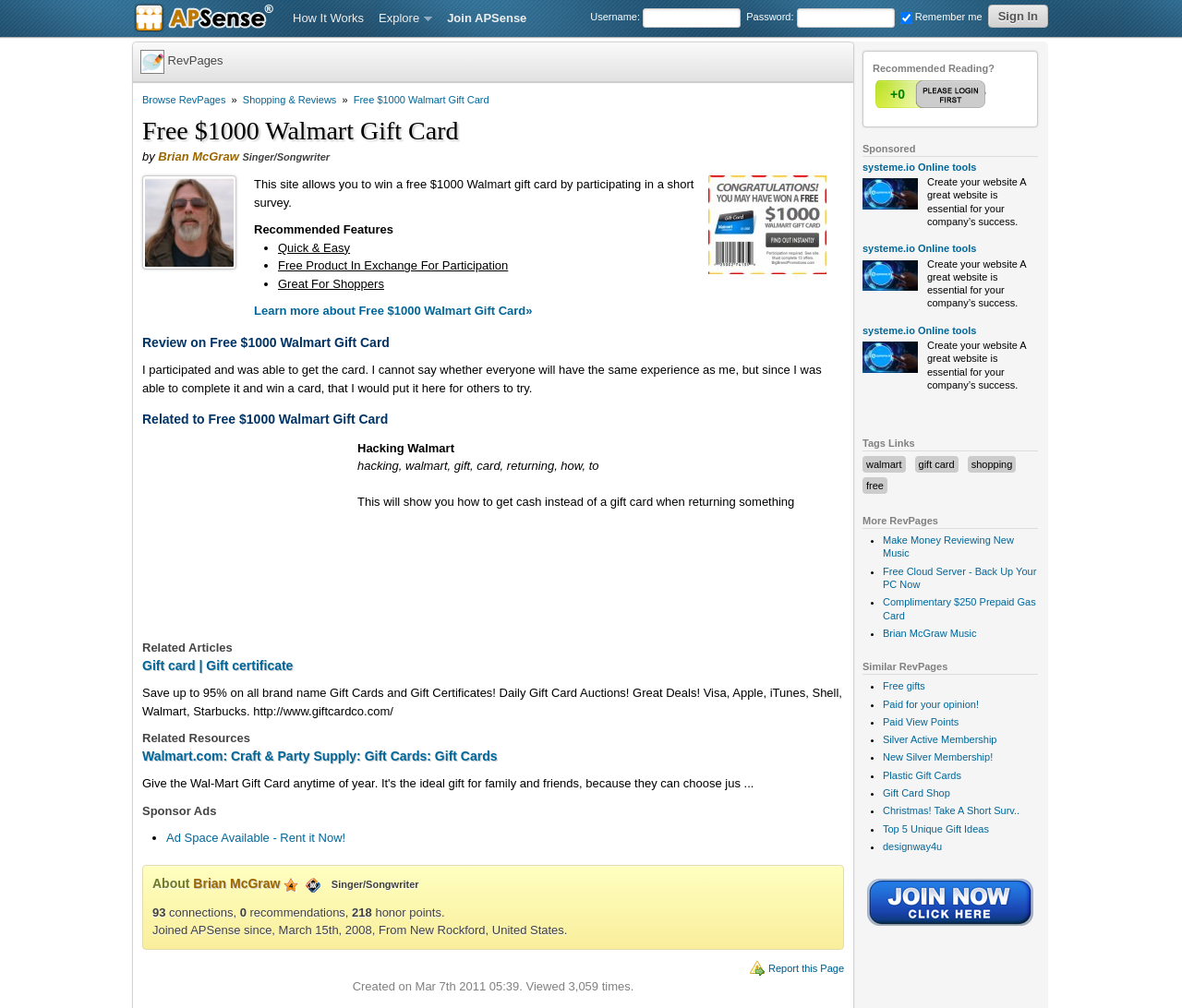Identify the bounding box coordinates necessary to click and complete the given instruction: "Add to Cart".

None